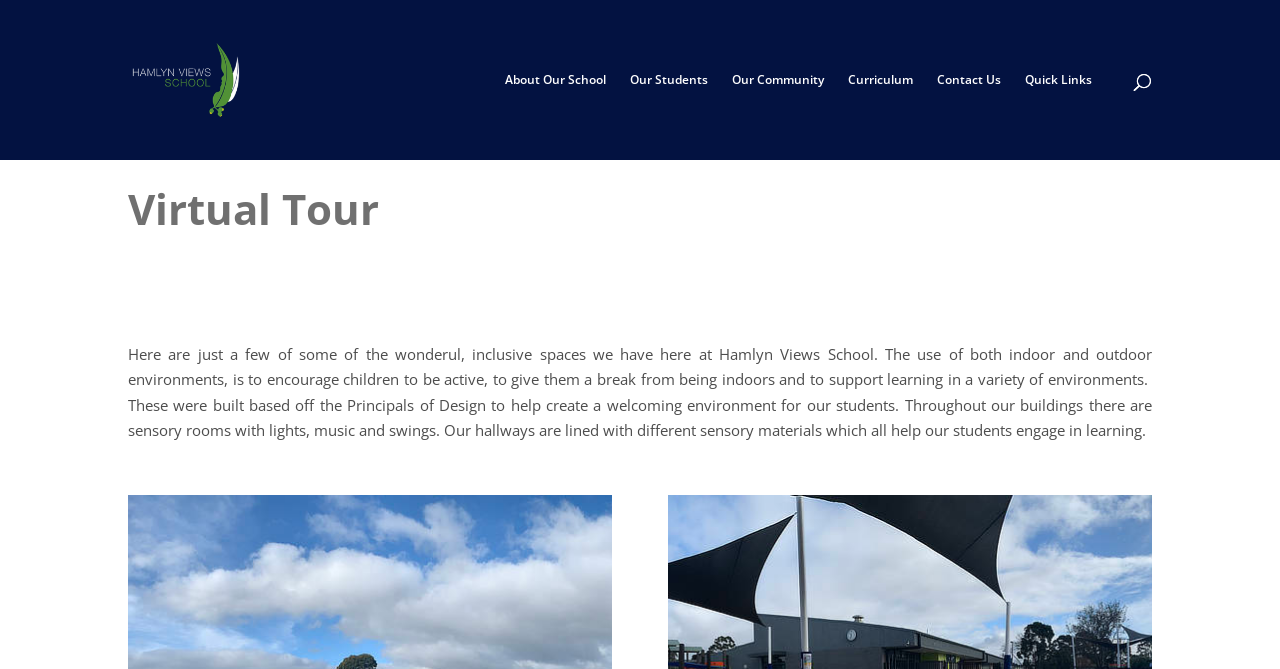Specify the bounding box coordinates of the area to click in order to follow the given instruction: "Share on facebook."

None